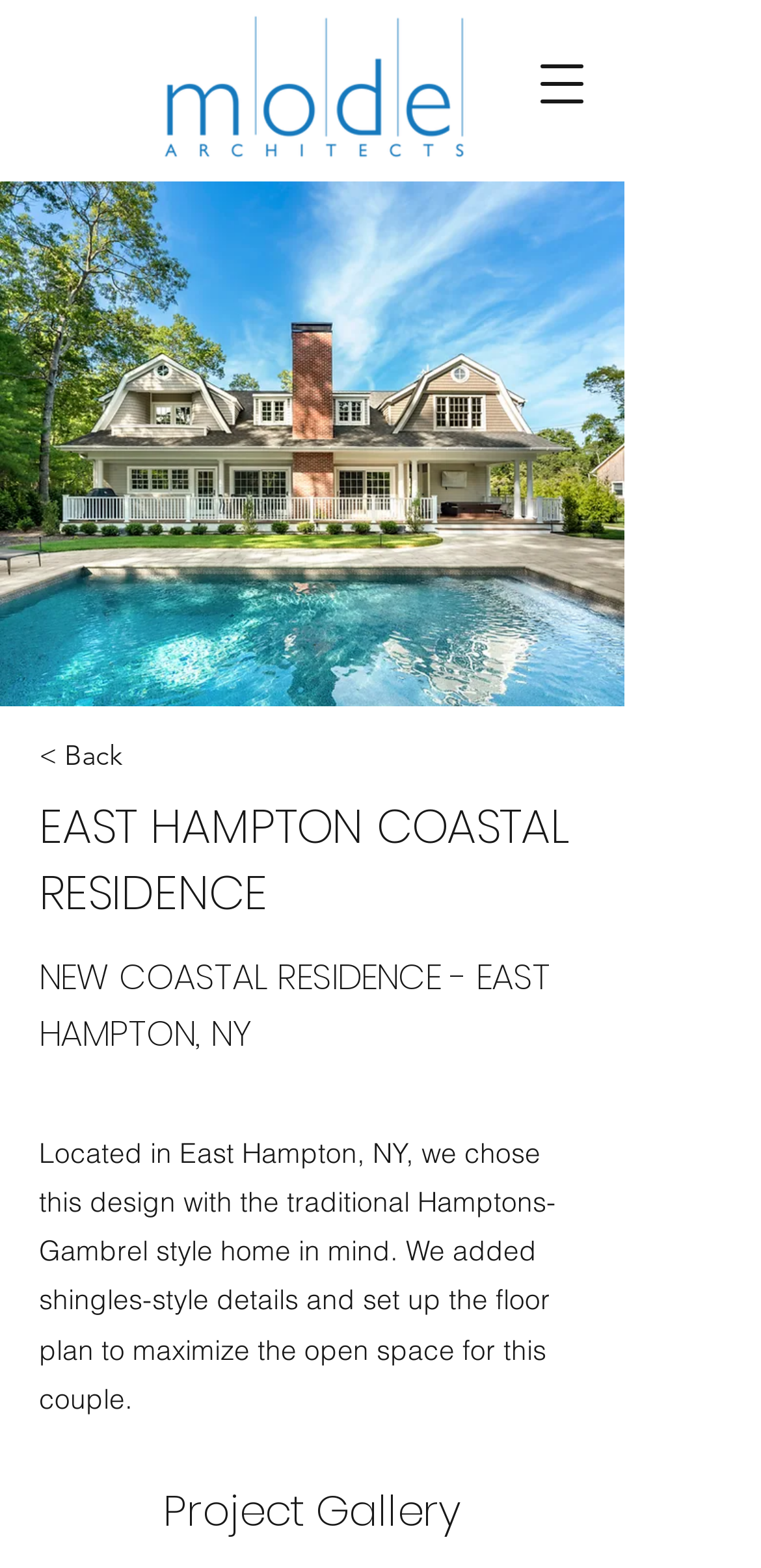Identify the bounding box of the UI element described as follows: "< Back". Provide the coordinates as four float numbers in the range of 0 to 1 [left, top, right, bottom].

[0.051, 0.463, 0.359, 0.501]